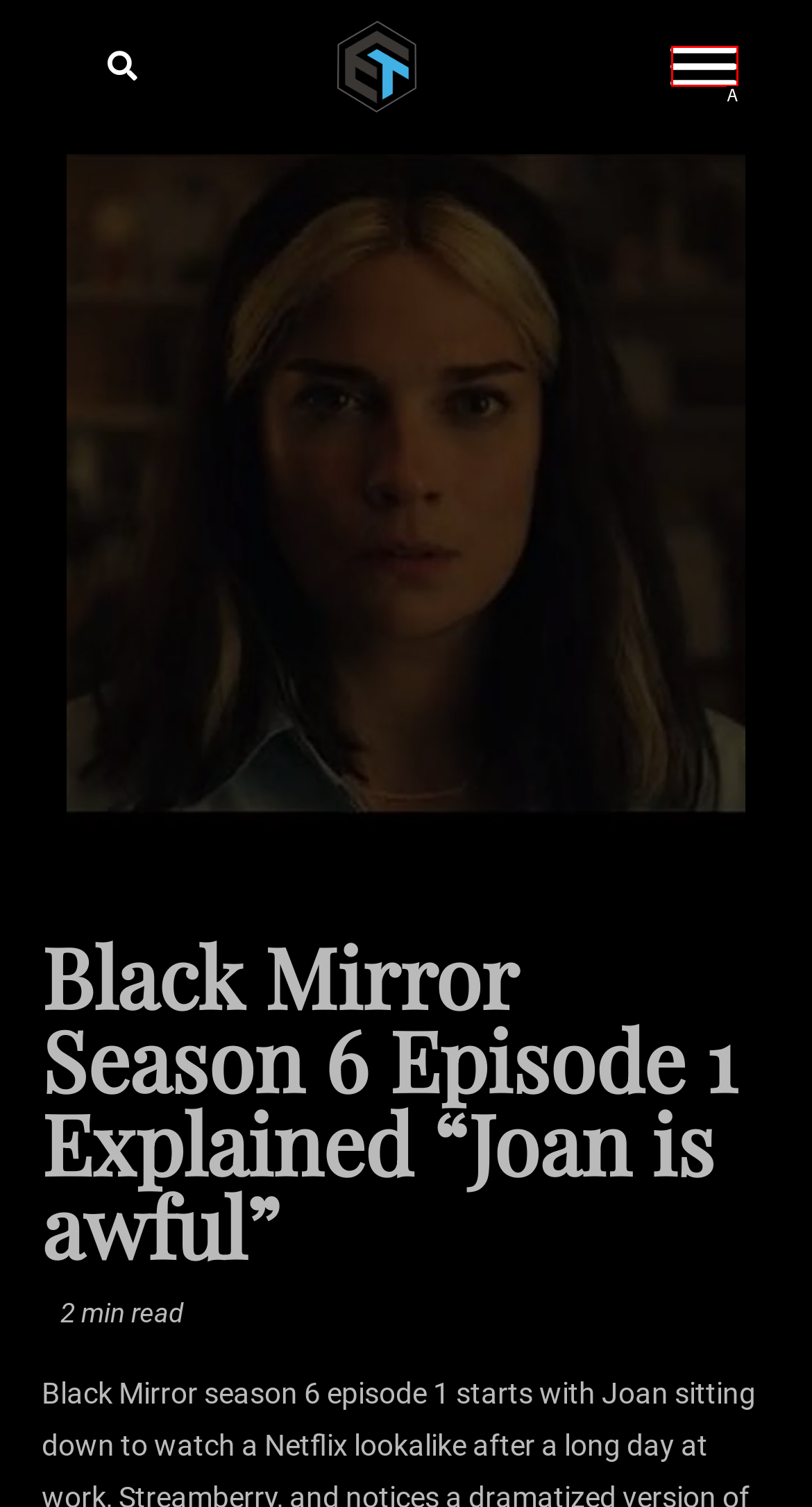From the given choices, determine which HTML element aligns with the description: aria-label="Toggle Menu" Respond with the letter of the appropriate option.

A